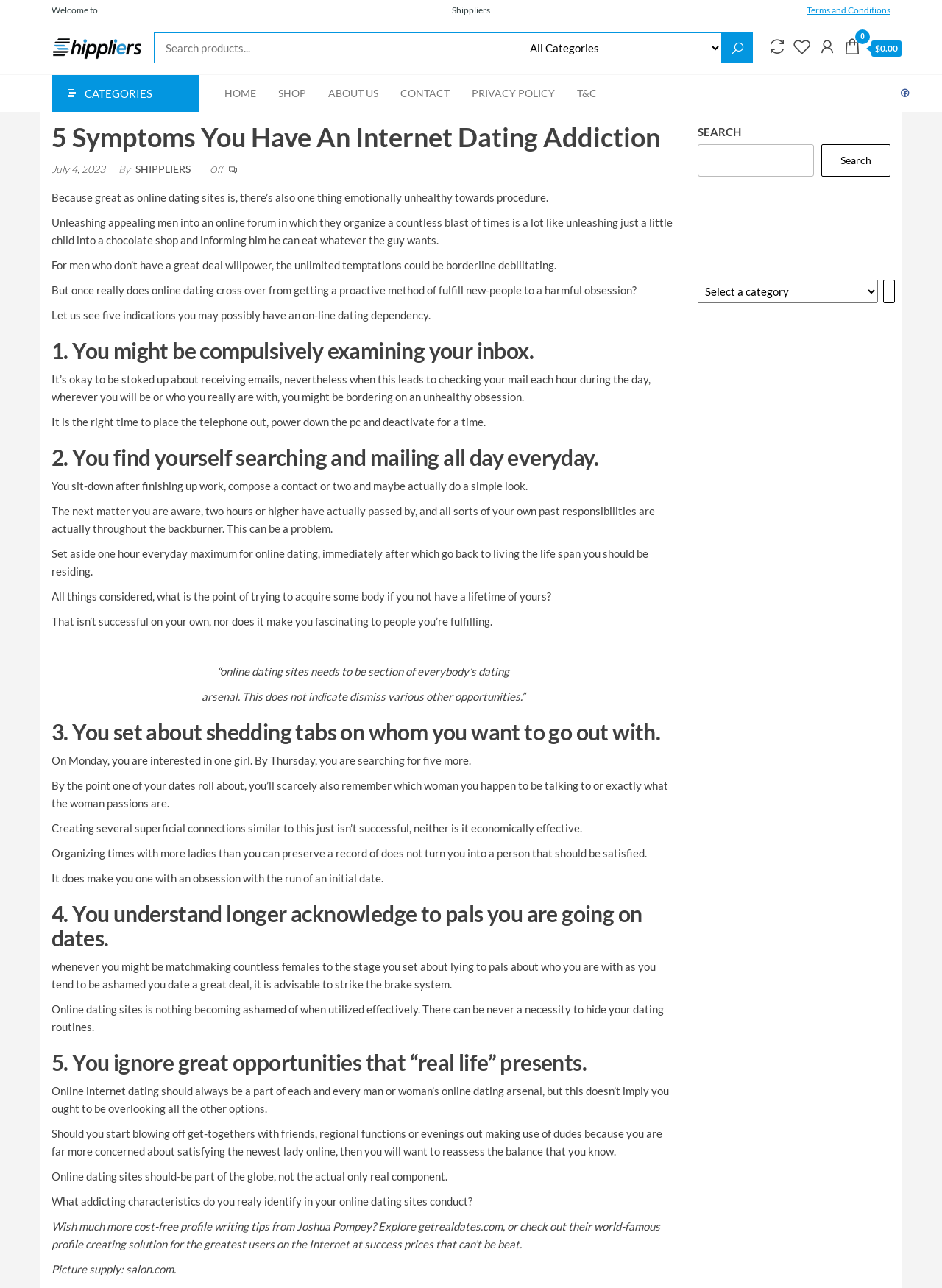Please find the bounding box coordinates of the element that you should click to achieve the following instruction: "Check Facebook page". The coordinates should be presented as four float numbers between 0 and 1: [left, top, right, bottom].

[0.949, 0.058, 0.973, 0.087]